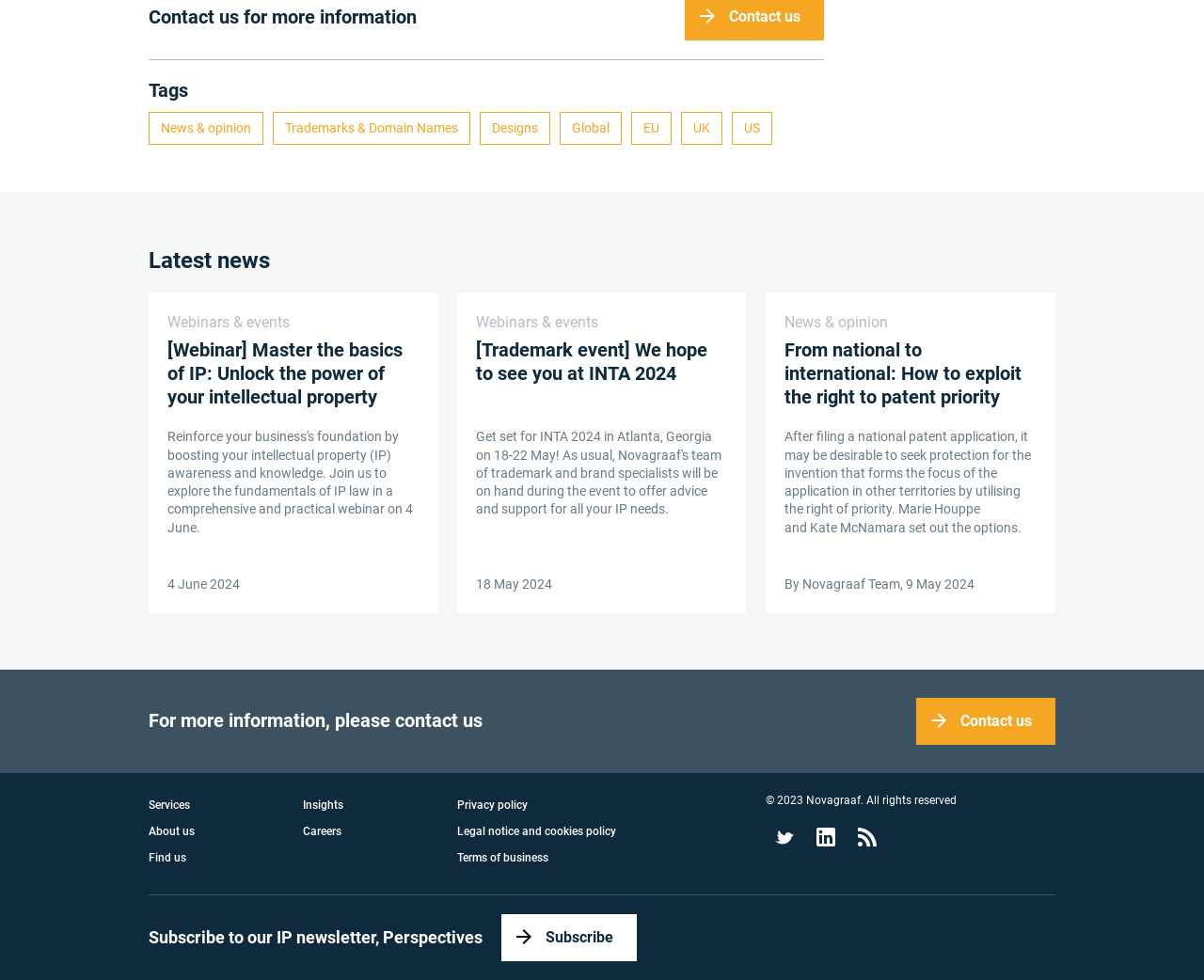Please find the bounding box for the UI component described as follows: "Wearable World".

None